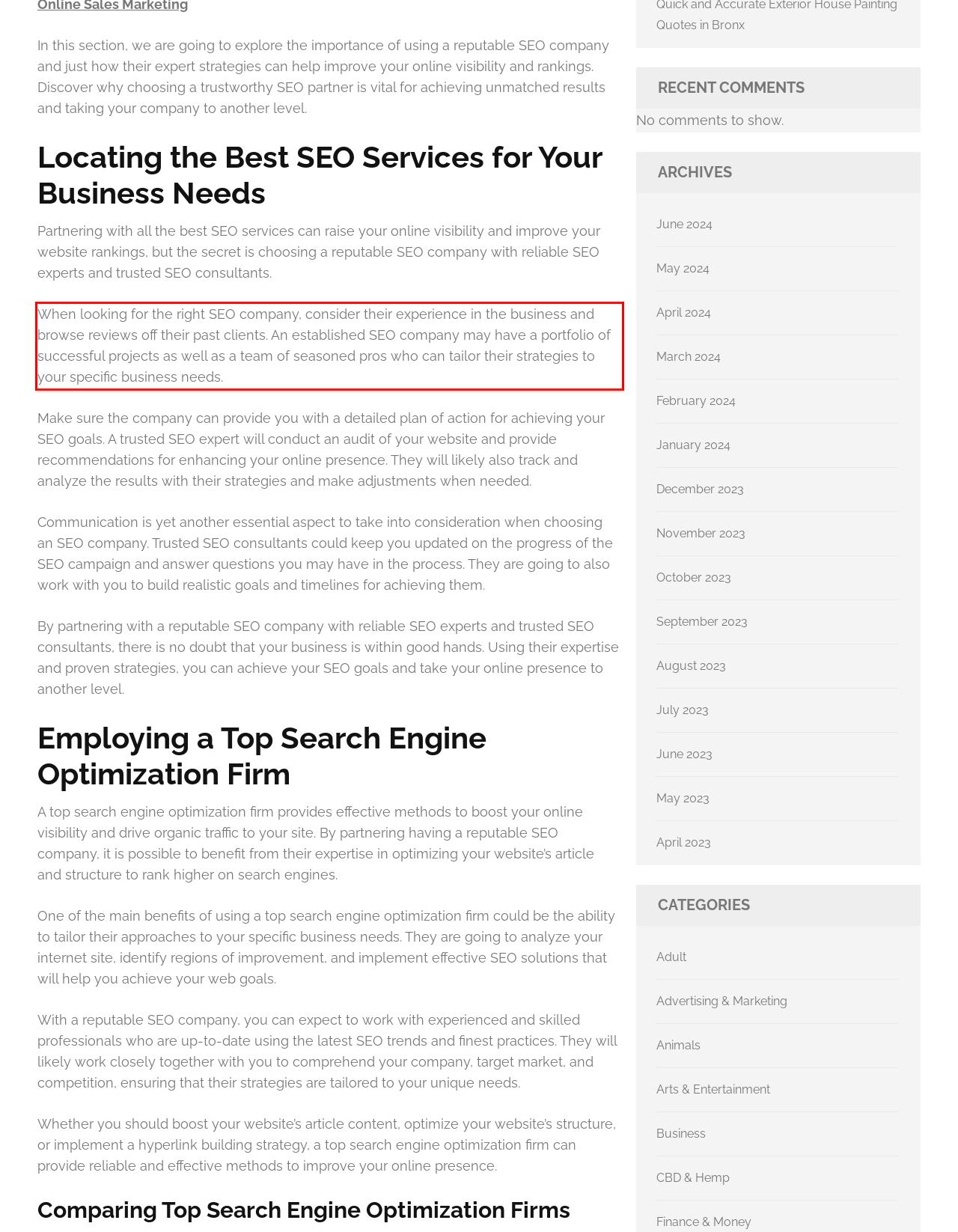There is a UI element on the webpage screenshot marked by a red bounding box. Extract and generate the text content from within this red box.

When looking for the right SEO company, consider their experience in the business and browse reviews off their past clients. An established SEO company may have a portfolio of successful projects as well as a team of seasoned pros who can tailor their strategies to your specific business needs.